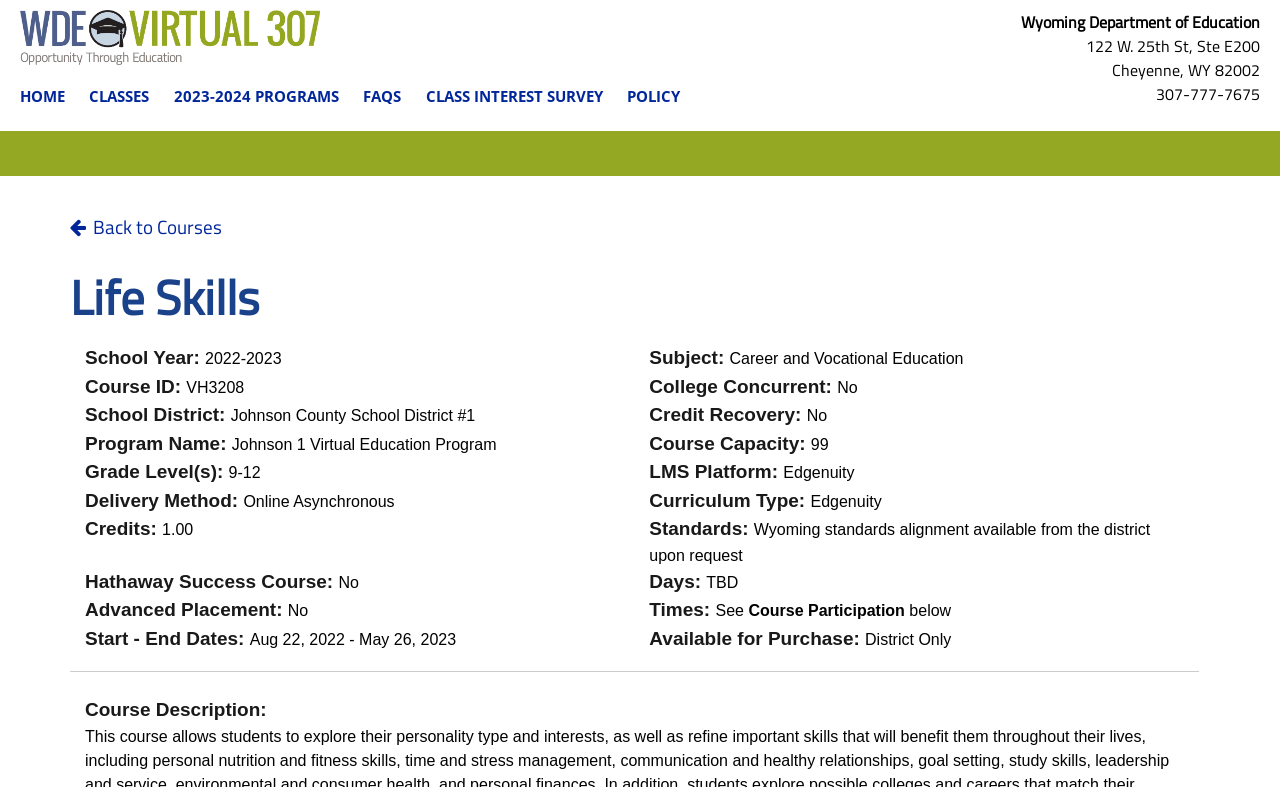From the details in the image, provide a thorough response to the question: What is the program name for this course?

I found the answer by looking at the 'Program Name:' field in the course information section, which is located in the middle of the webpage. The value next to it is 'Johnson 1 Virtual Education Program', which is the program name for this course.